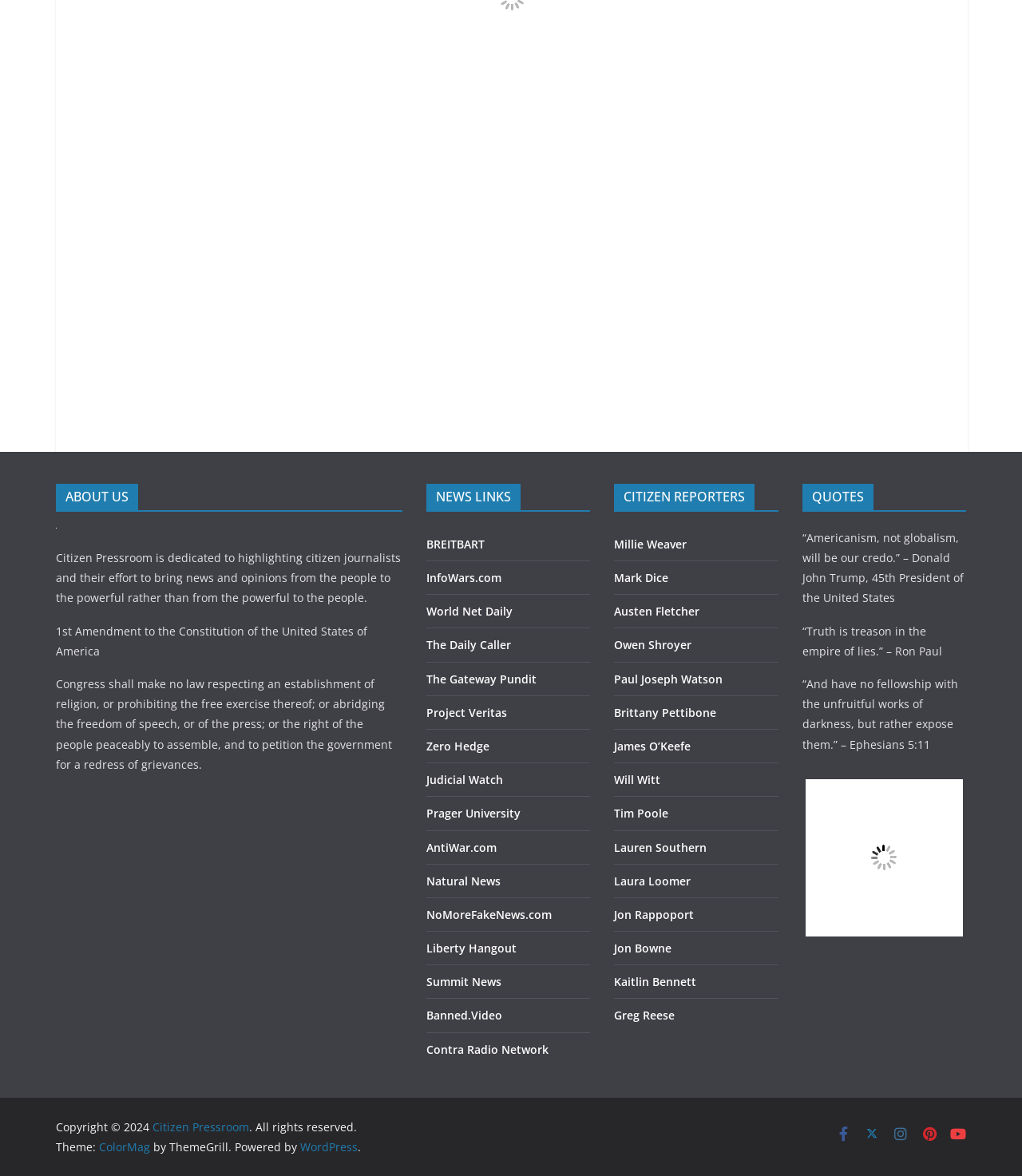Please answer the following question as detailed as possible based on the image: 
What is the first amendment to the US Constitution?

The webpage displays the text of the 1st Amendment to the US Constitution, which states 'Congress shall make no law respecting an establishment of religion, or prohibiting the free exercise thereof; or abridging the freedom of speech, or of the press; or the right of the people peaceably to assemble, and to petition the government for a redress of grievances.' This amendment guarantees the freedoms of speech, press, and assembly.